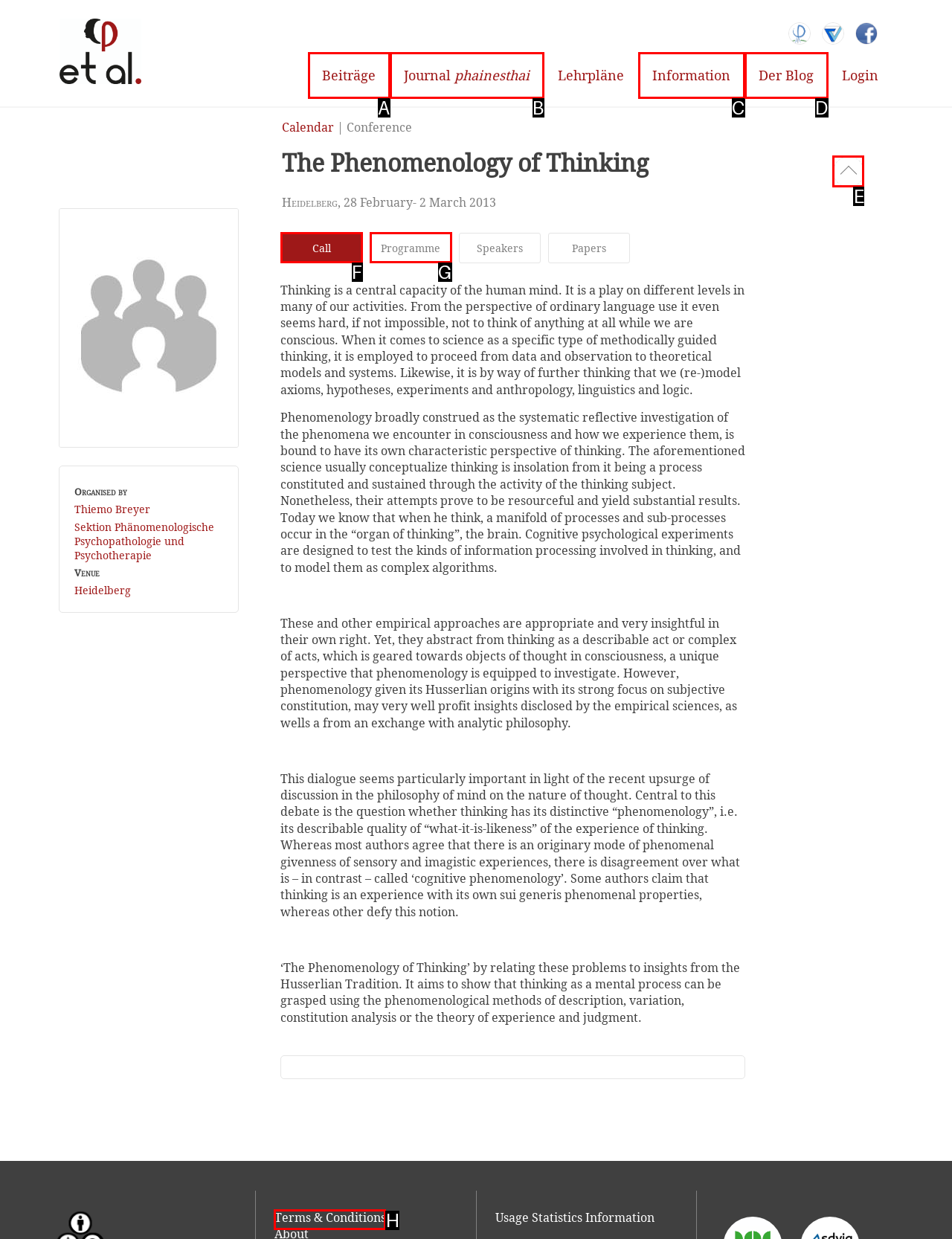Using the provided description: Information, select the HTML element that corresponds to it. Indicate your choice with the option's letter.

C